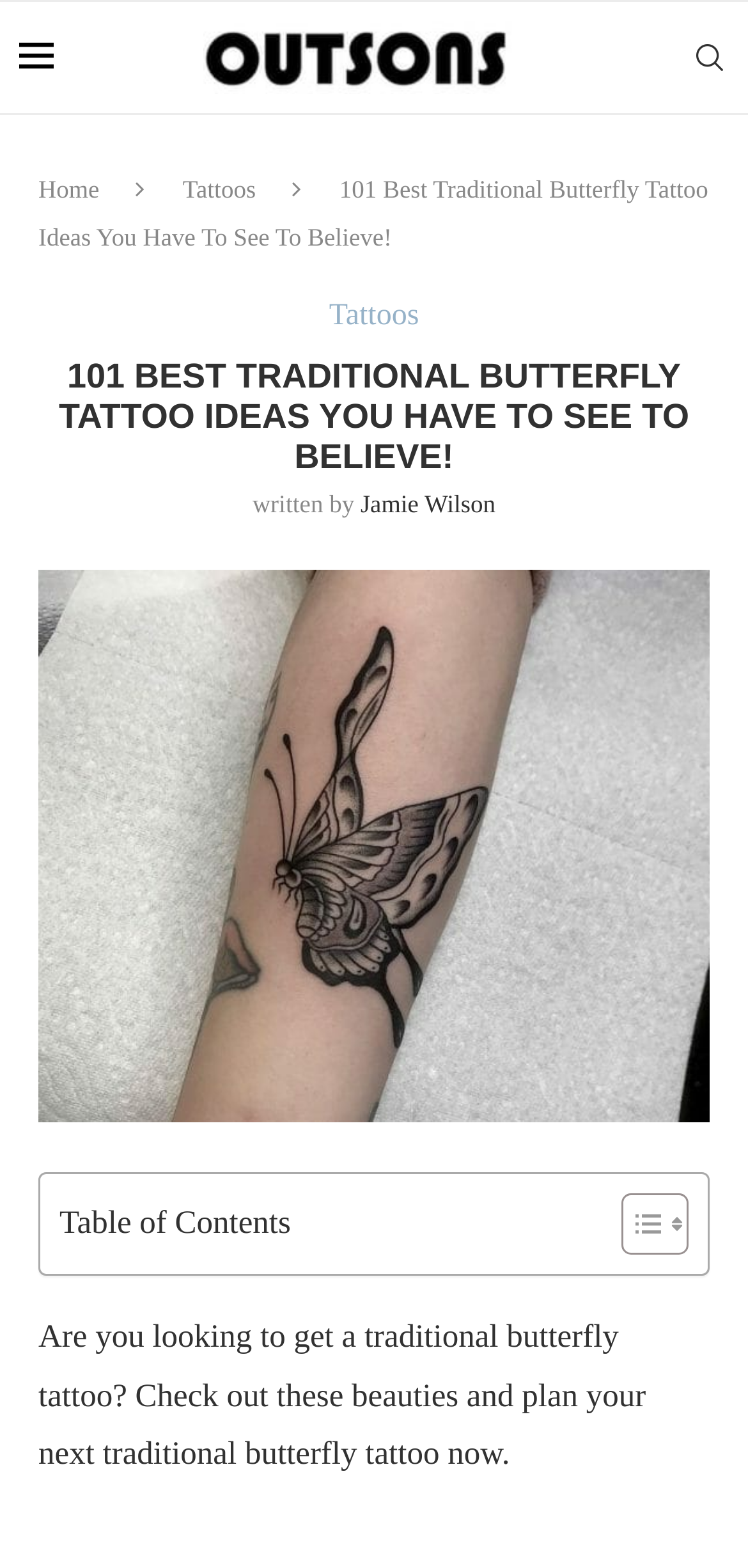Determine the title of the webpage and give its text content.

101 BEST TRADITIONAL BUTTERFLY TATTOO IDEAS YOU HAVE TO SEE TO BELIEVE!